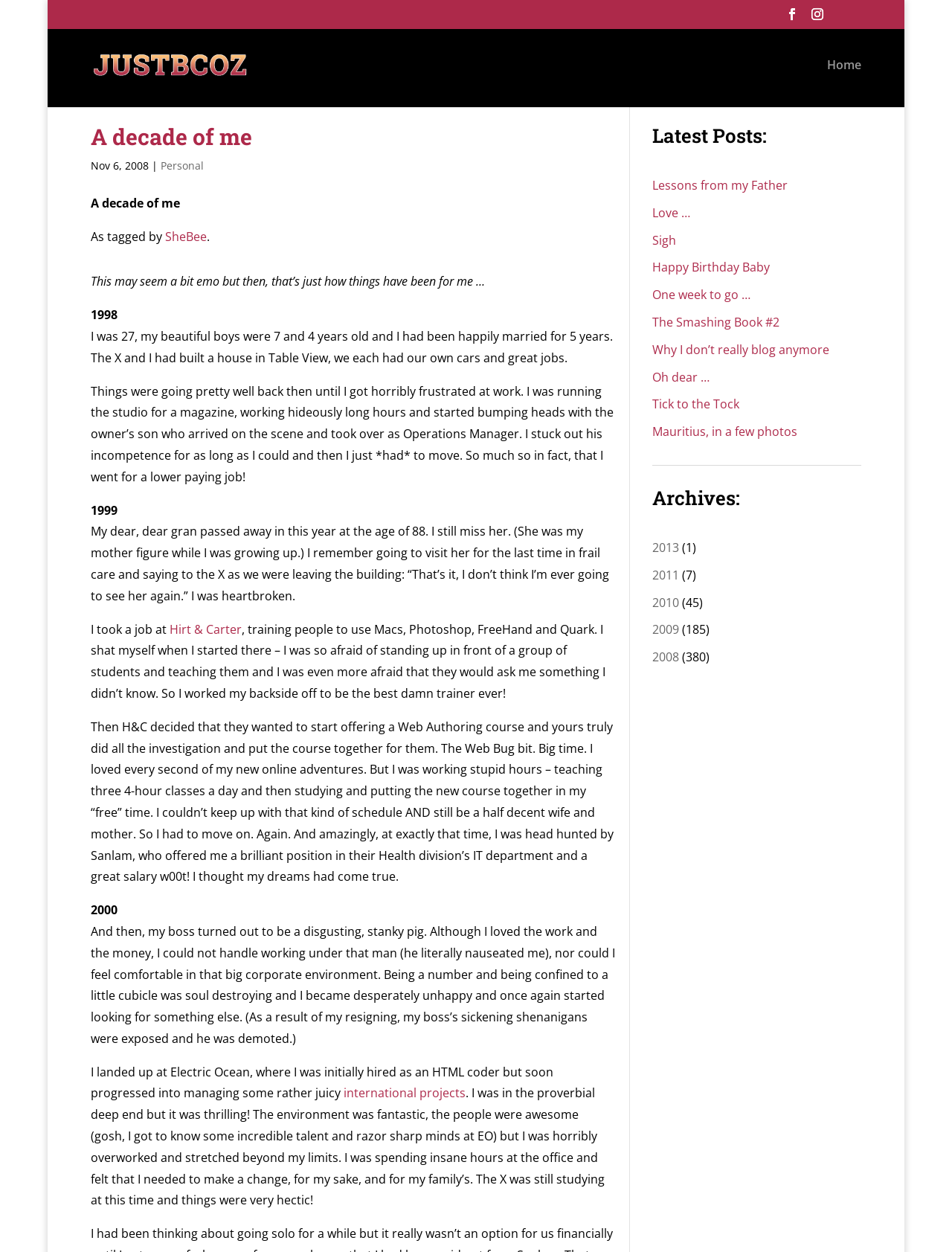Extract the bounding box for the UI element that matches this description: "Love …".

[0.685, 0.163, 0.725, 0.176]